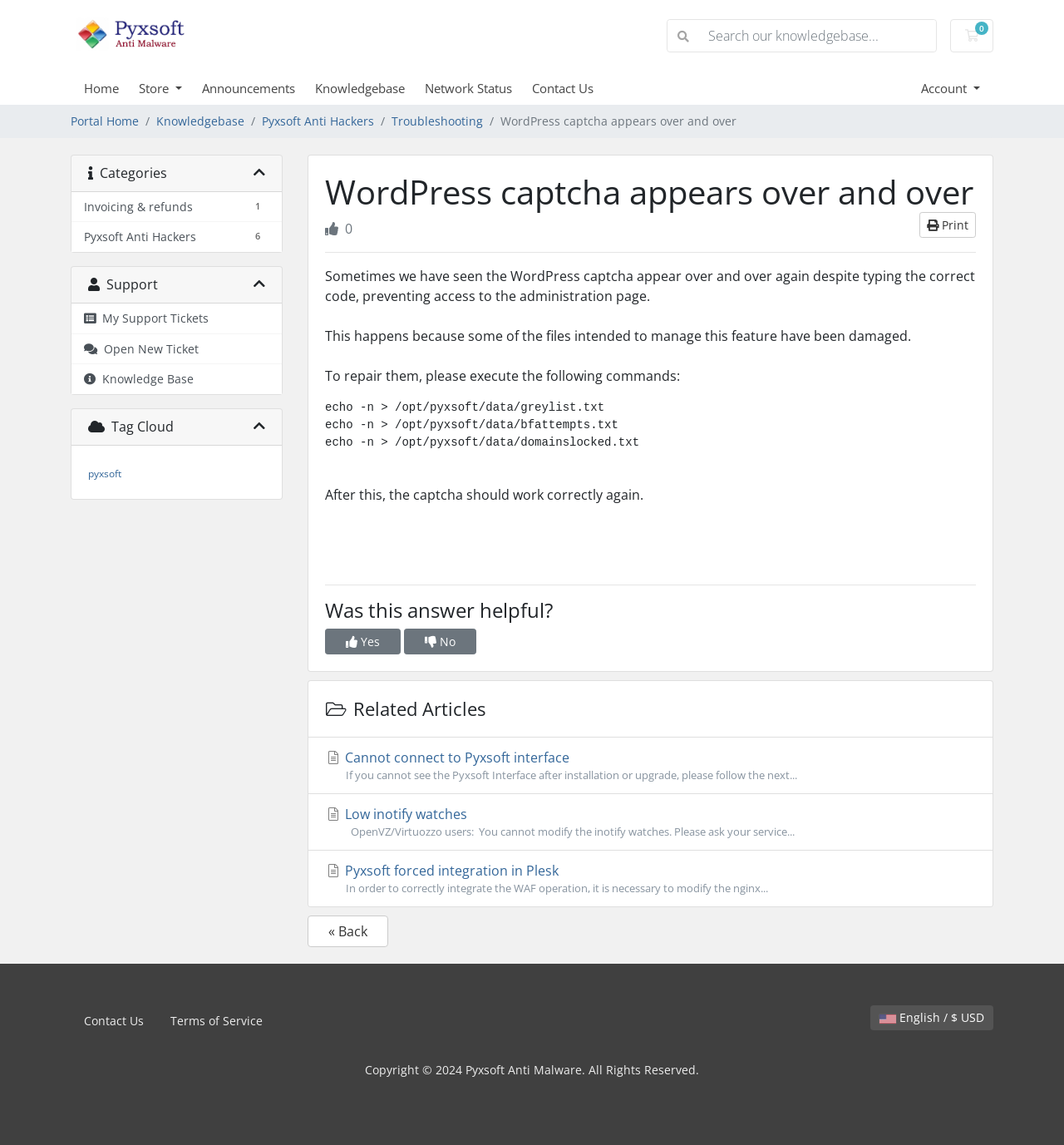Given the description "Open New Ticket", provide the bounding box coordinates of the corresponding UI element.

[0.067, 0.292, 0.265, 0.318]